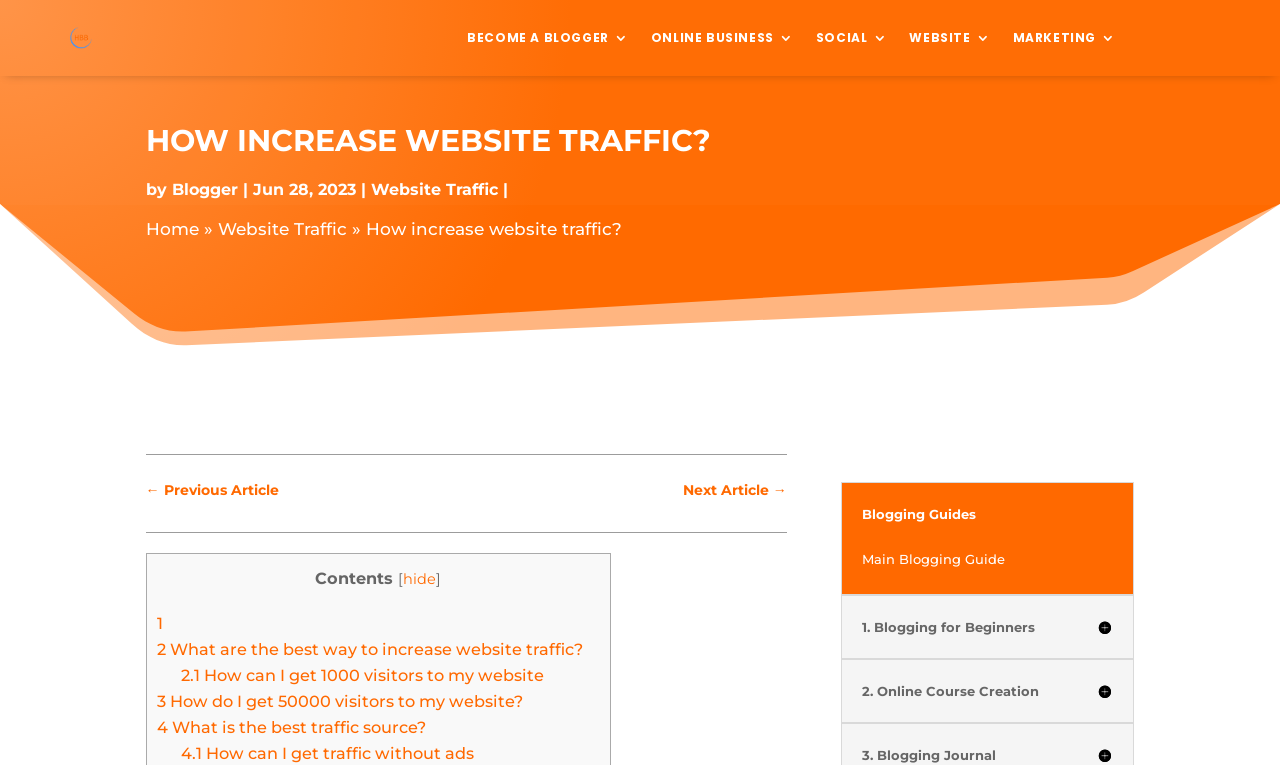Write an extensive caption that covers every aspect of the webpage.

This webpage is about increasing website traffic, with a focus on blogging and online business. At the top left corner, there is a logo image with a link to "HBB" and a transparent symbol. Below the logo, there are five main navigation links: "BECOME A BLOGGER", "ONLINE BUSINESS", "SOCIAL", "WEBSITE", and "MARKETING", which are evenly spaced across the top of the page.

The main heading "HOW INCREASE WEBSITE TRAFFIC?" is centered near the top of the page, followed by a subheading "by Blogger" and a date "Jun 28, 2023". Below this, there are links to "Home" and "Website Traffic", with an arrow symbol in between.

The main content of the page is divided into sections. The first section has a heading "How increase website traffic?" and appears to be an introduction to the topic. Below this, there are links to previous and next articles.

The second section is a table of contents, labeled "Contents", with links to different sections of the article, including "1", "2 What are the best way to increase website traffic?", "2.1 How can I get 1000 visitors to my website", and so on.

On the right side of the page, there is a section labeled "Blogging Guides", with subheadings "Main Blogging Guide", "1. Blogging for Beginners", and "2. Online Course Creation". These sections appear to provide additional resources and guides related to blogging and online business.